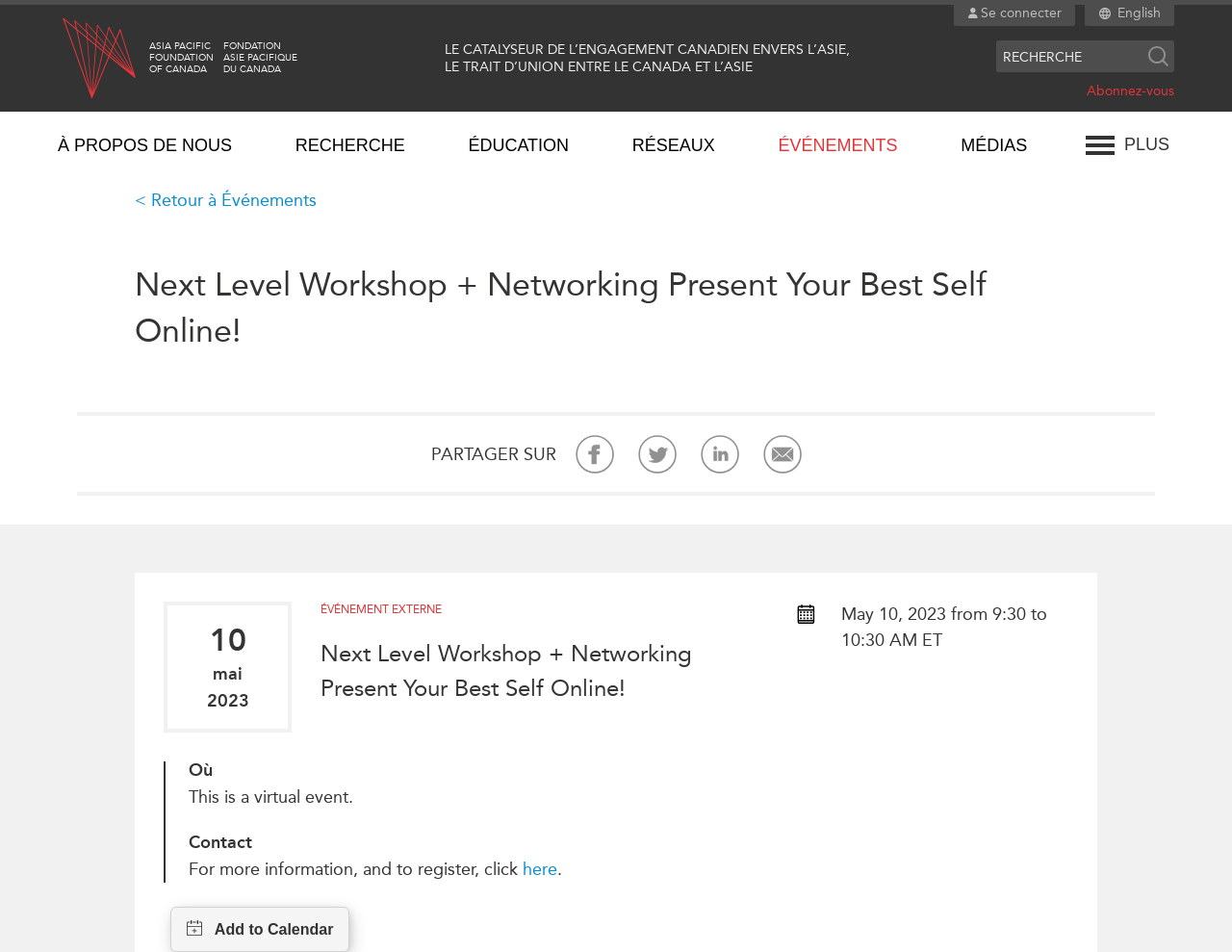Please identify the bounding box coordinates of where to click in order to follow the instruction: "Search for something".

[0.809, 0.042, 0.929, 0.075]